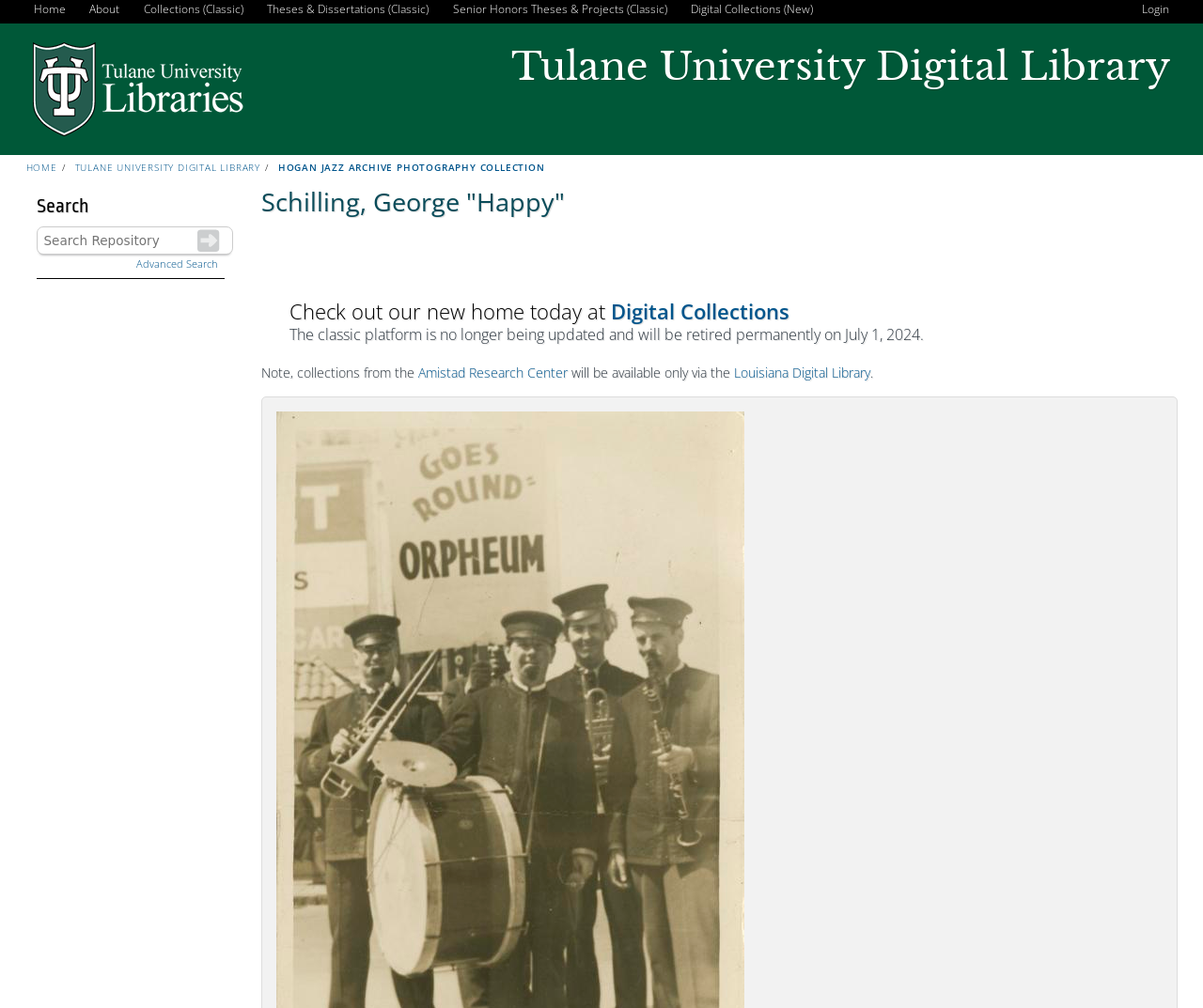From the given element description: "Photos", find the bounding box for the UI element. Provide the coordinates as four float numbers between 0 and 1, in the order [left, top, right, bottom].

None